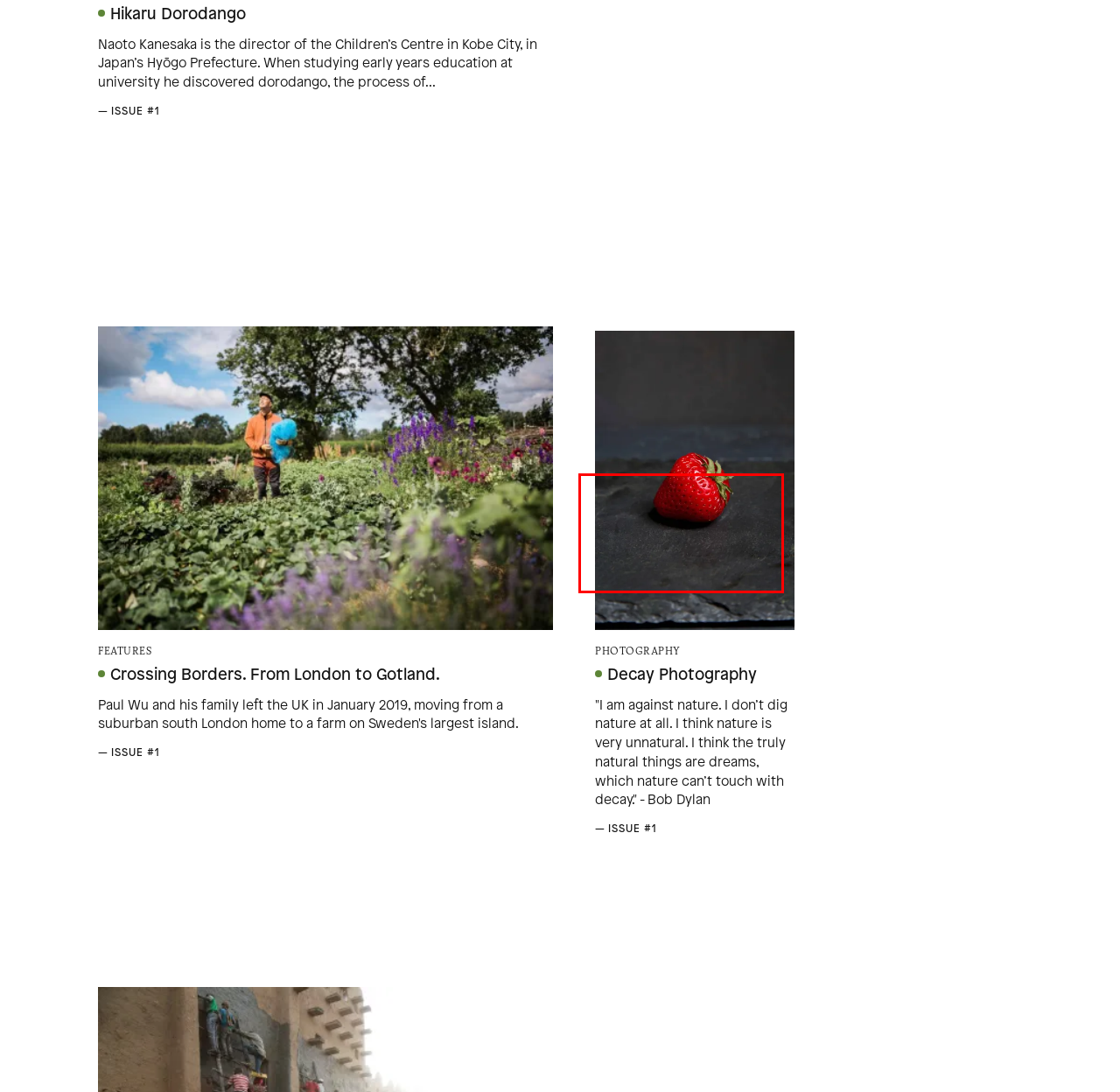Given the screenshot of the webpage, identify the red bounding box, and recognize the text content inside that red bounding box.

The late Cuban-born artist Ana Mendieta’s Earth Body series explores life, death and the impermanence of existence, using her own body to create interventions in the landscape.